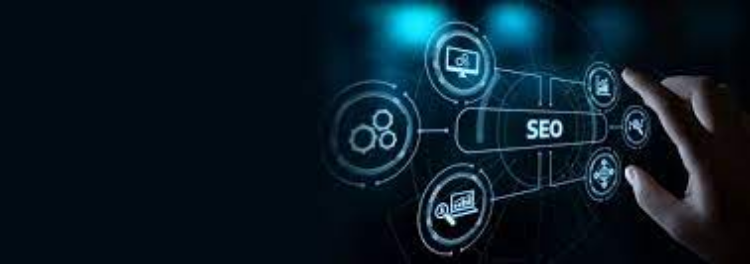Paint a vivid picture with your description of the image.

The image illustrates a futuristic digital interface showcasing various icons related to Search Engine Optimization (SEO). A hand is seen reaching out to interact with a central "SEO" button, surrounded by interconnected symbols representing different aspects of digital marketing and web management, such as analytics, website optimization, and audience engagement. The dark background enhances the glowing blue elements, creating a high-tech feel that emphasizes the importance of SEO in today's digital landscape. This visual encapsulates the essence of modern online marketing strategies, highlighting how SEO is integral to optimizing website visibility and performance.